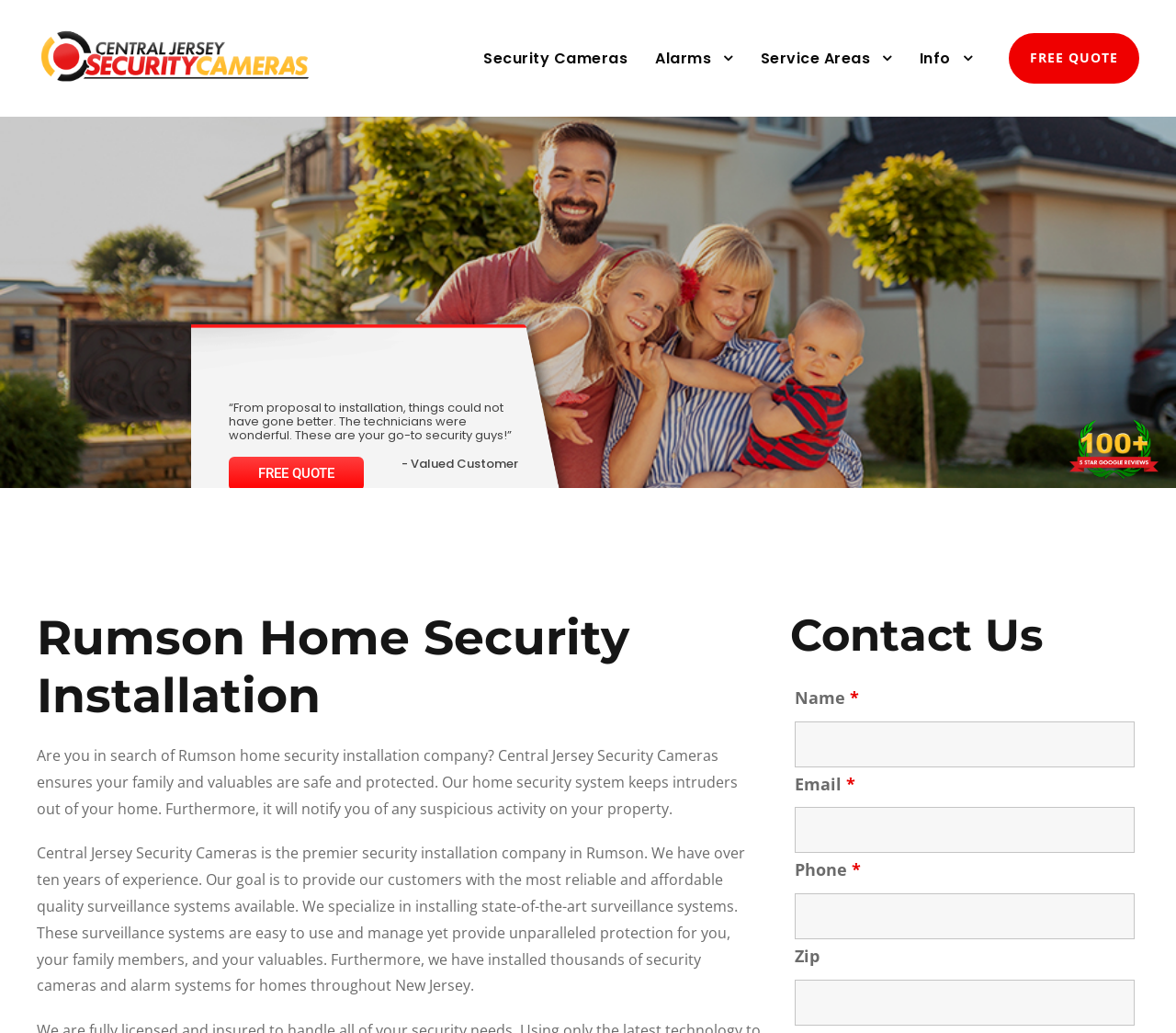Please provide a short answer using a single word or phrase for the question:
What is required to fill in the contact form?

Name, Email, Phone